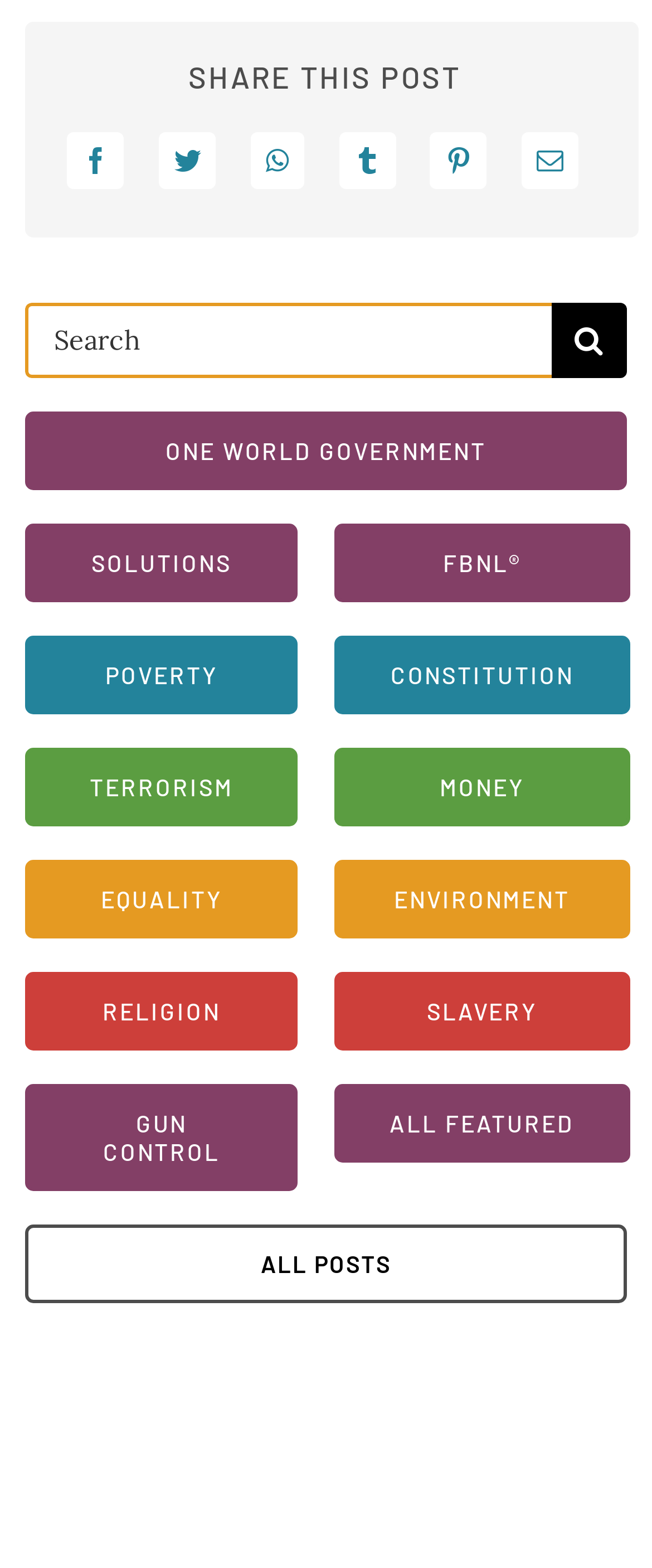What is the significance of the 'FBNL®' link?
Please answer the question as detailed as possible based on the image.

The 'FBNL®' link is likely to be a featured content section, as it is placed alongside other links such as SOLUTIONS, POVERTY, and TERRORISM, suggesting that it may lead to a page with featured articles or posts on the webpage.